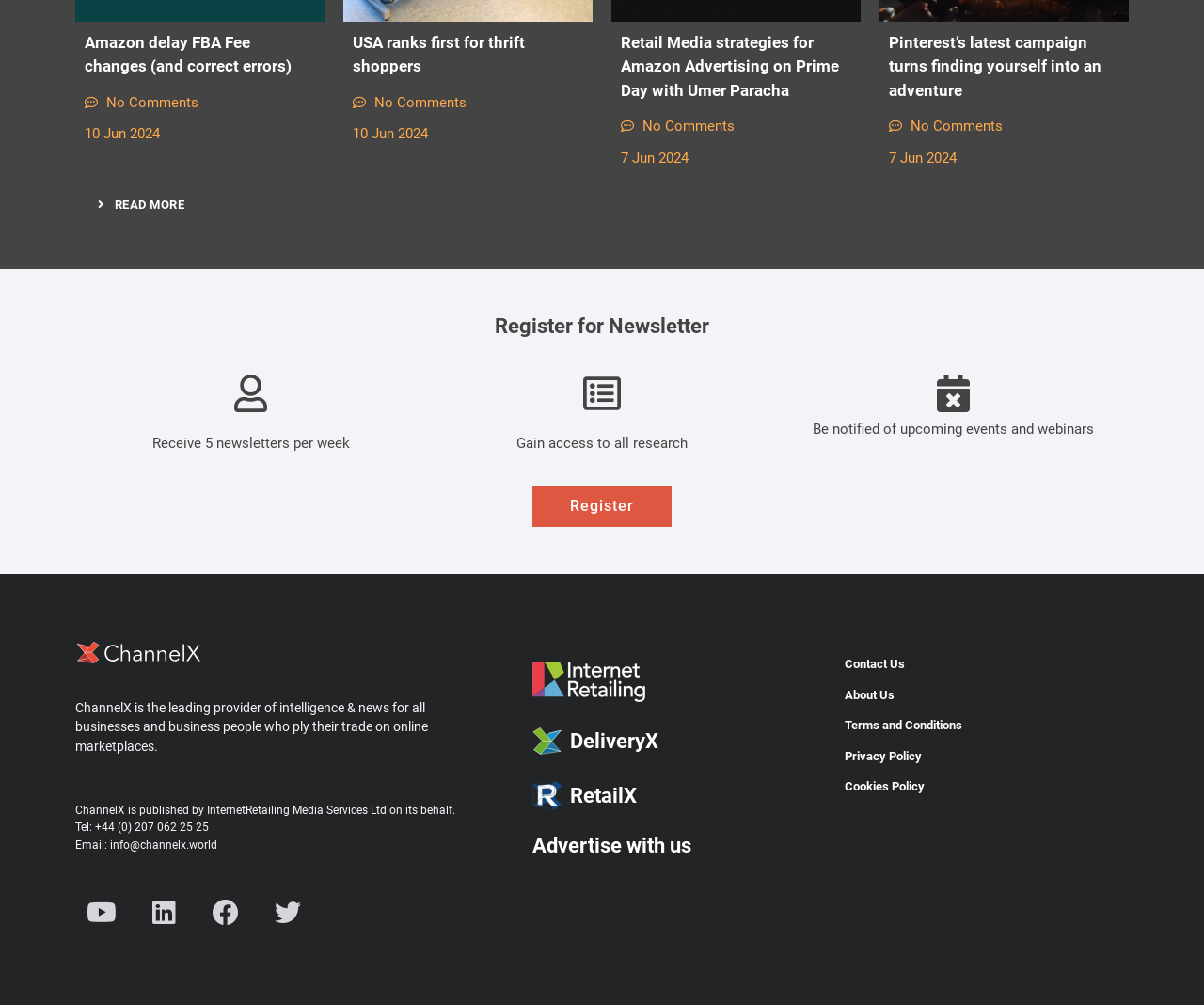What social media platforms are linked on the webpage?
Your answer should be a single word or phrase derived from the screenshot.

Youtube, Linkedin, Facebook, Twitter